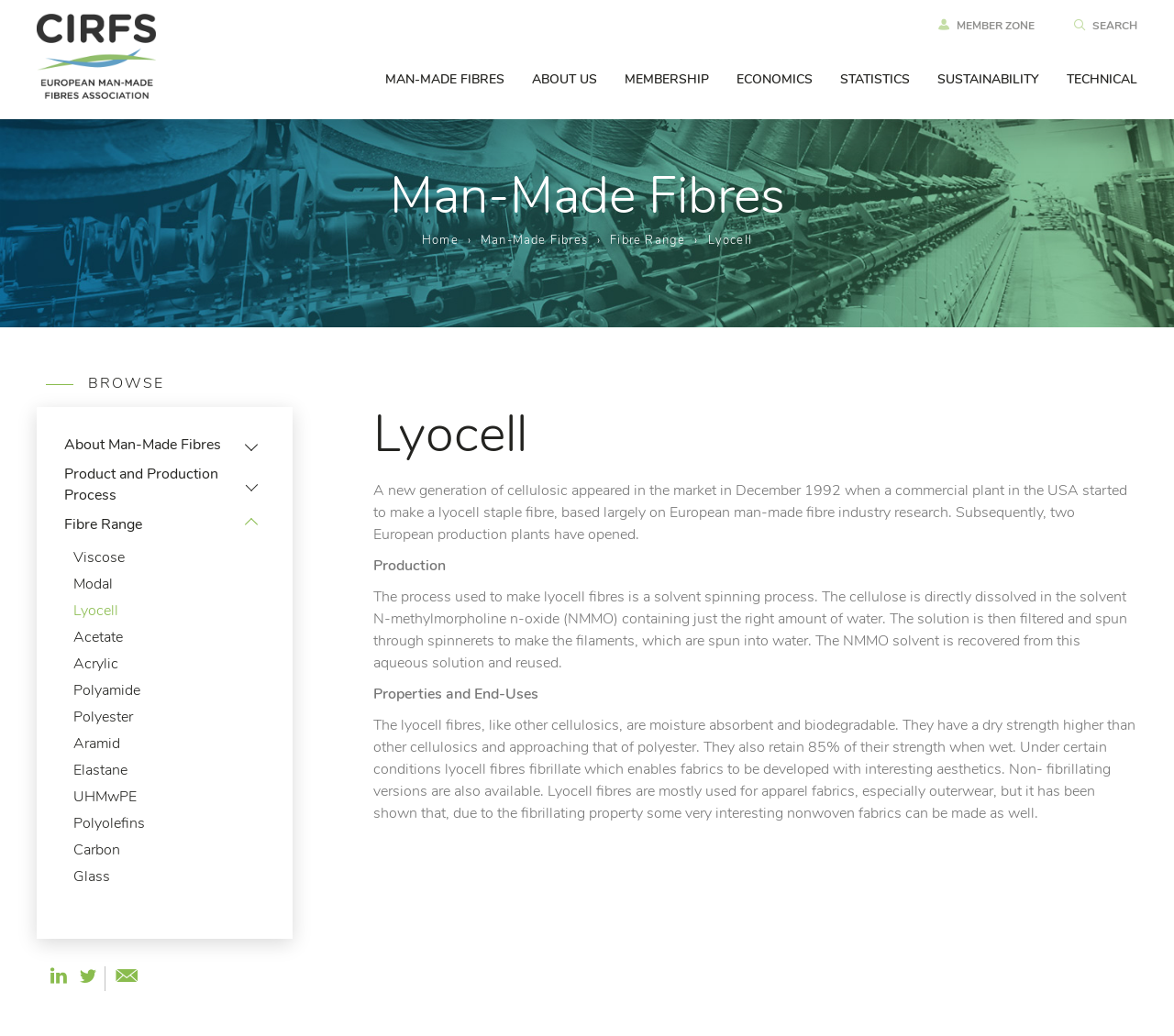Please find the bounding box for the following UI element description. Provide the coordinates in (top-left x, top-left y, bottom-right x, bottom-right y) format, with values between 0 and 1: title="Share by Email"

[0.098, 0.933, 0.119, 0.949]